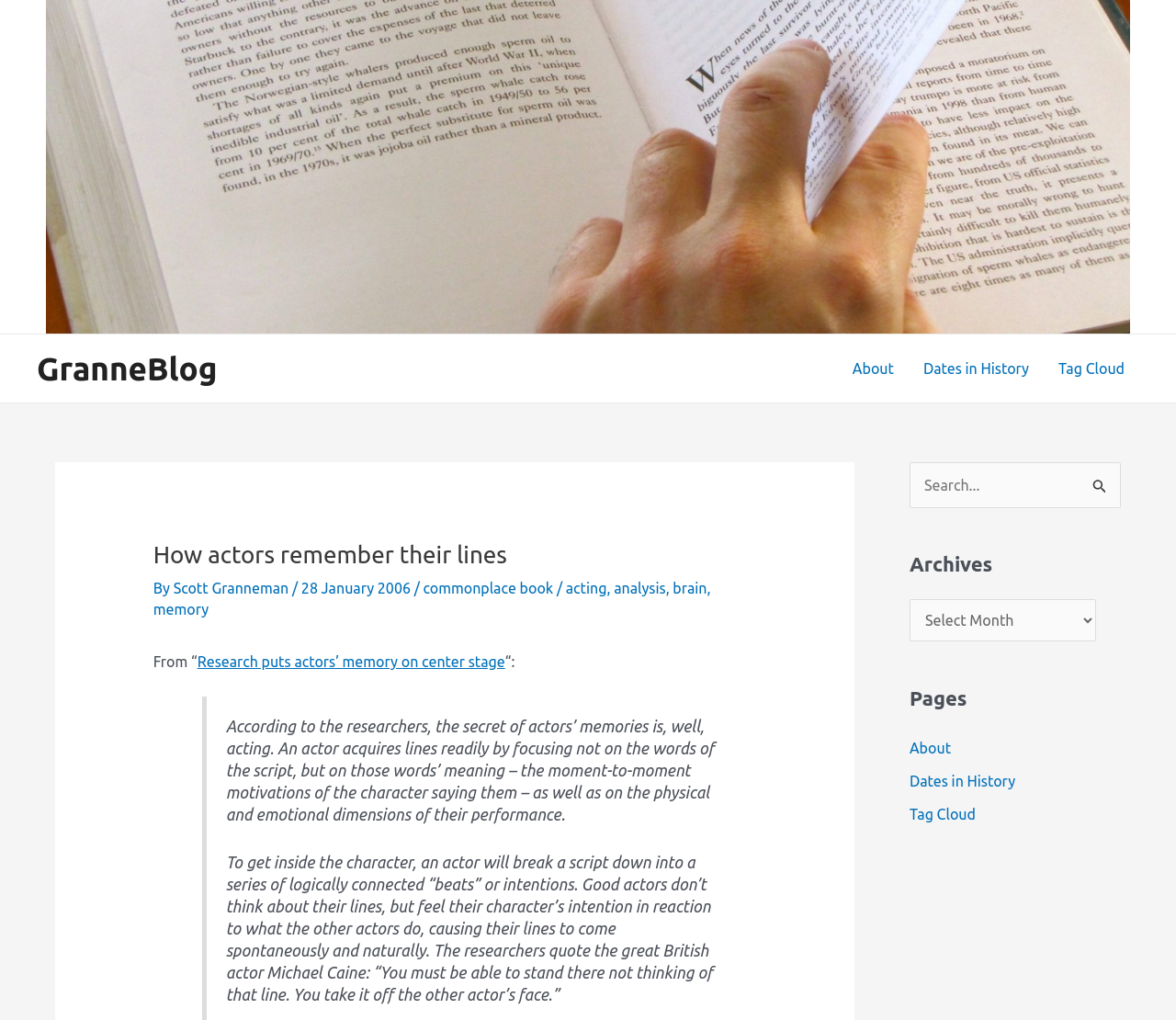Please identify the bounding box coordinates of the element I should click to complete this instruction: 'View the Tag Cloud'. The coordinates should be given as four float numbers between 0 and 1, like this: [left, top, right, bottom].

[0.888, 0.329, 0.969, 0.392]